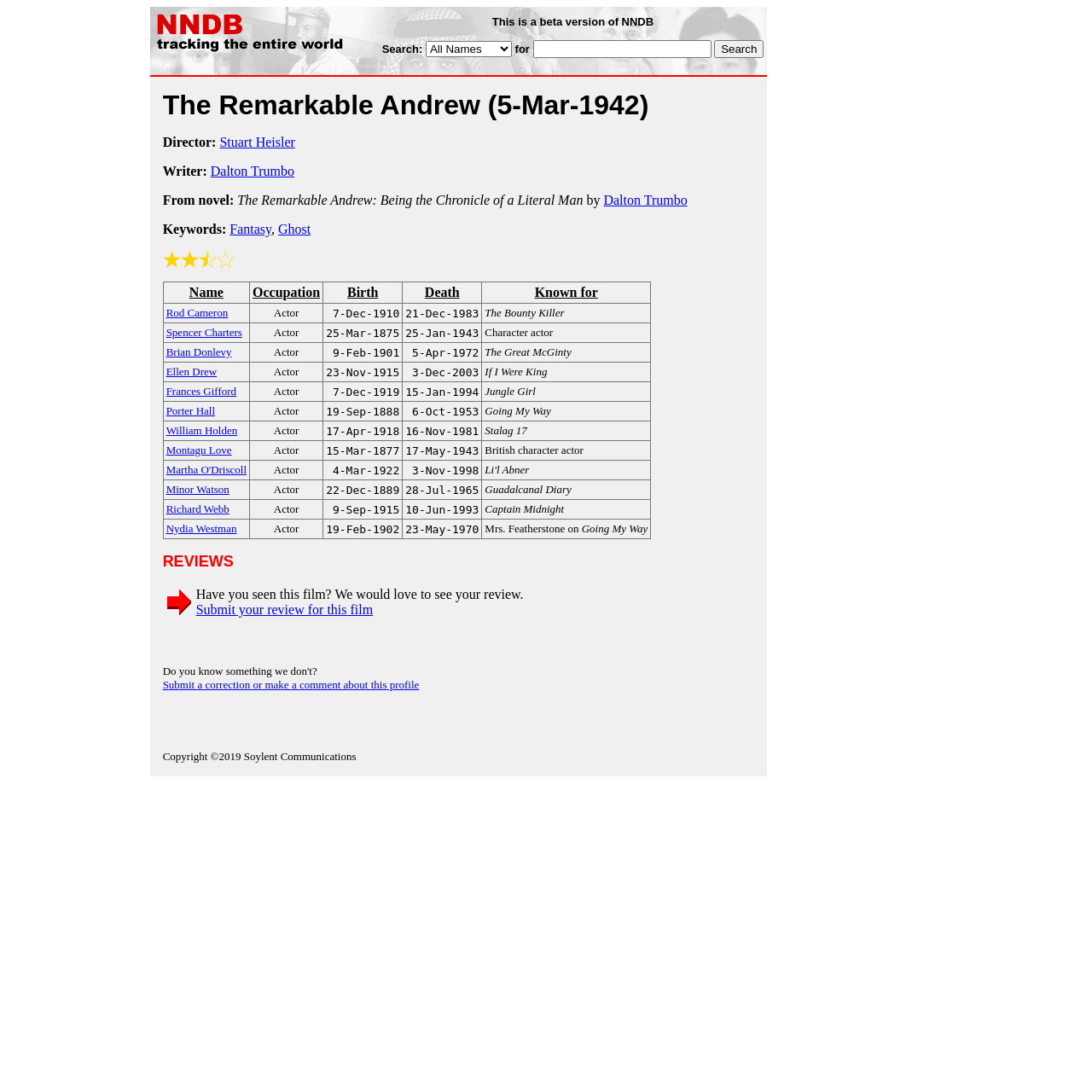Use a single word or phrase to answer this question: 
What is the keyword associated with the film The Remarkable Andrew?

Fantasy